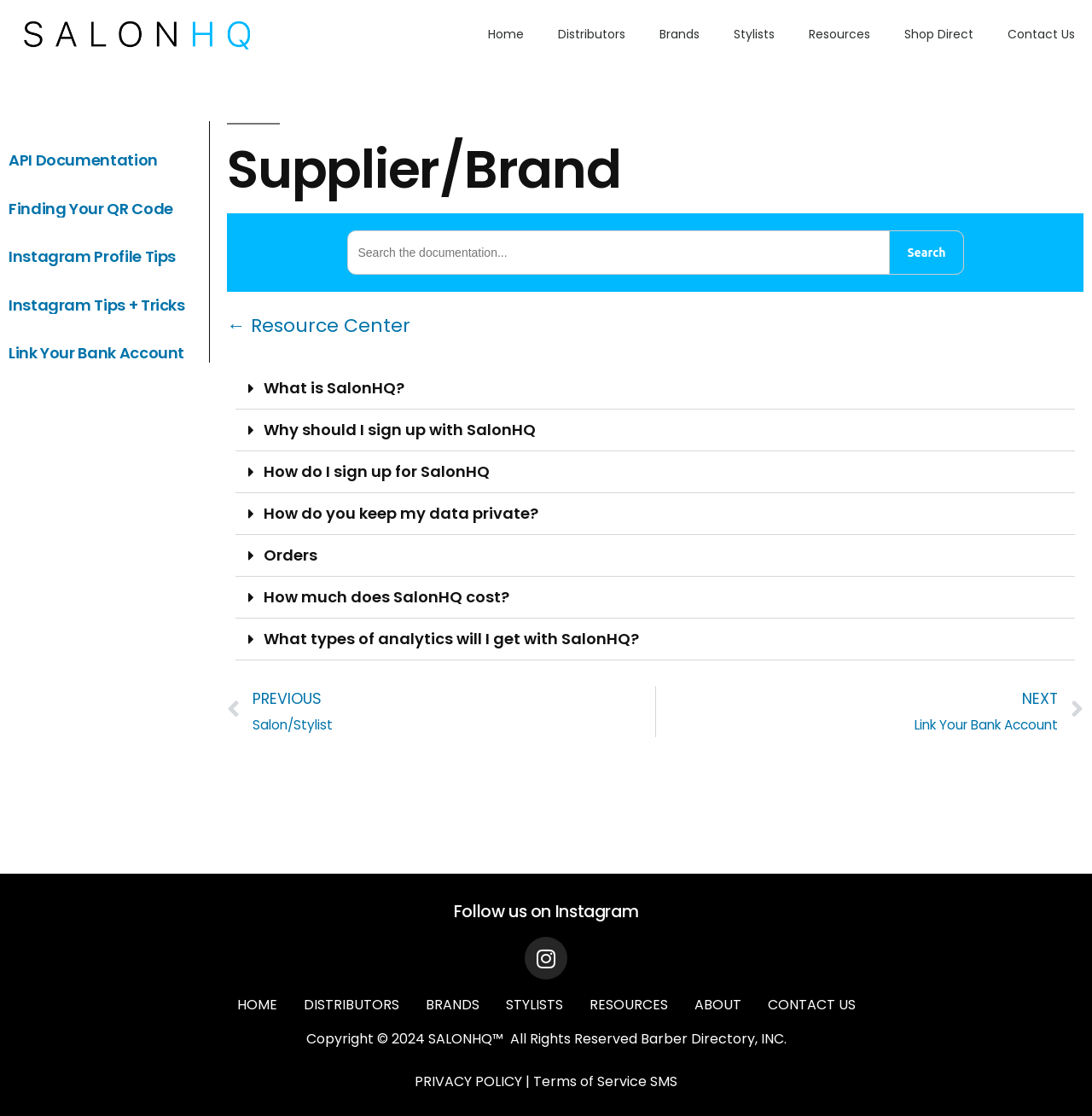Using the description "Career Pathways", predict the bounding box of the relevant HTML element.

None